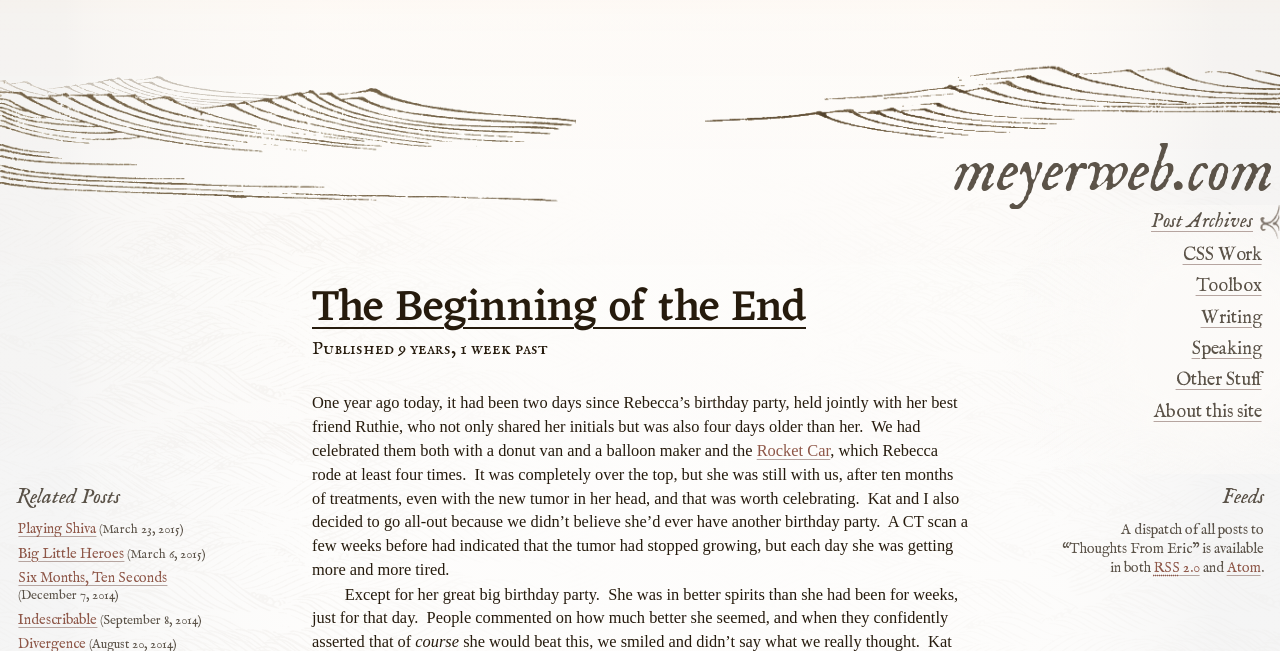What are the two formats available for the dispatch of all posts?
Give a single word or phrase as your answer by examining the image.

RSS 2.0 and Atom